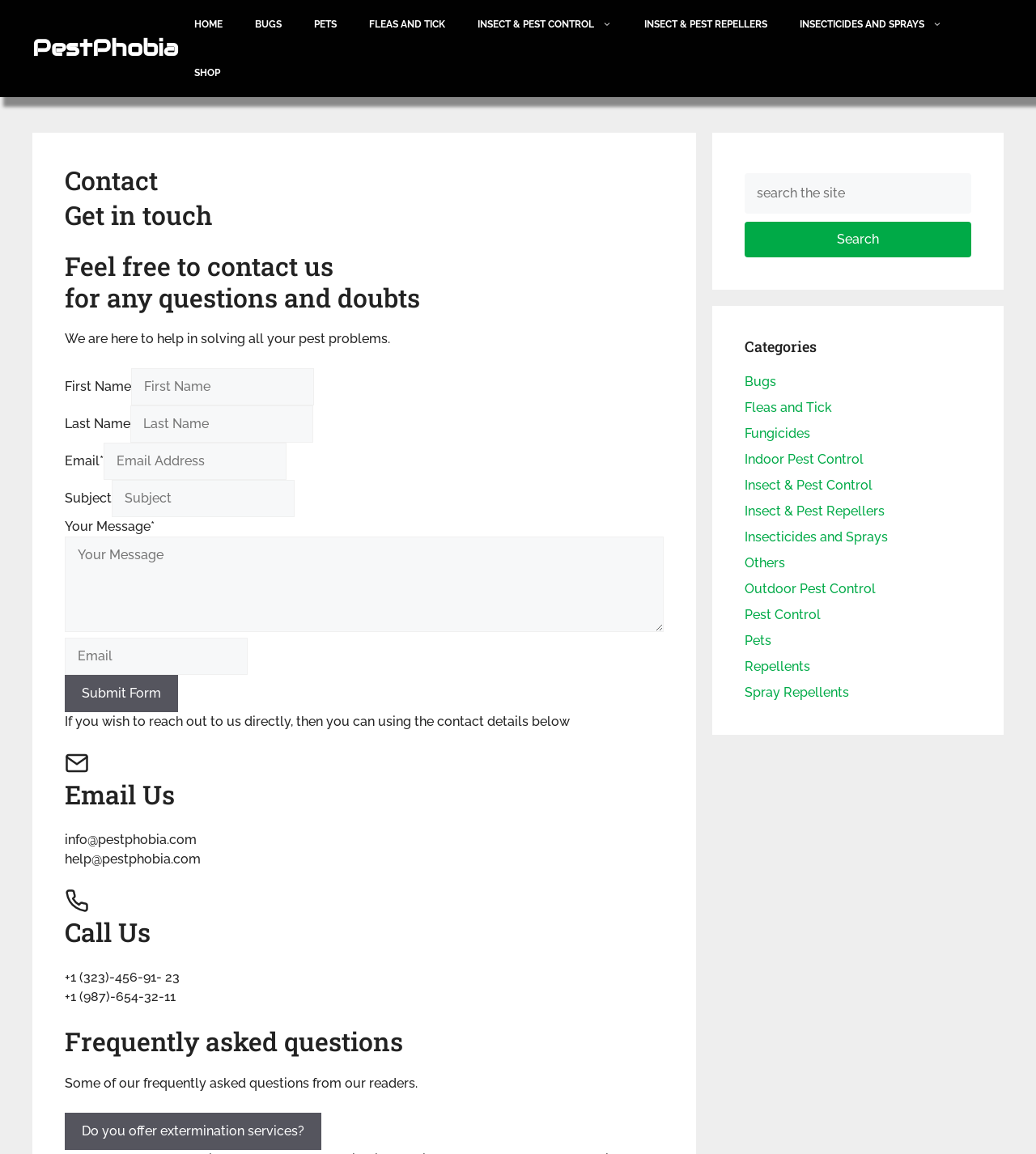Please identify the bounding box coordinates for the region that you need to click to follow this instruction: "Contact us via email".

[0.062, 0.721, 0.19, 0.734]